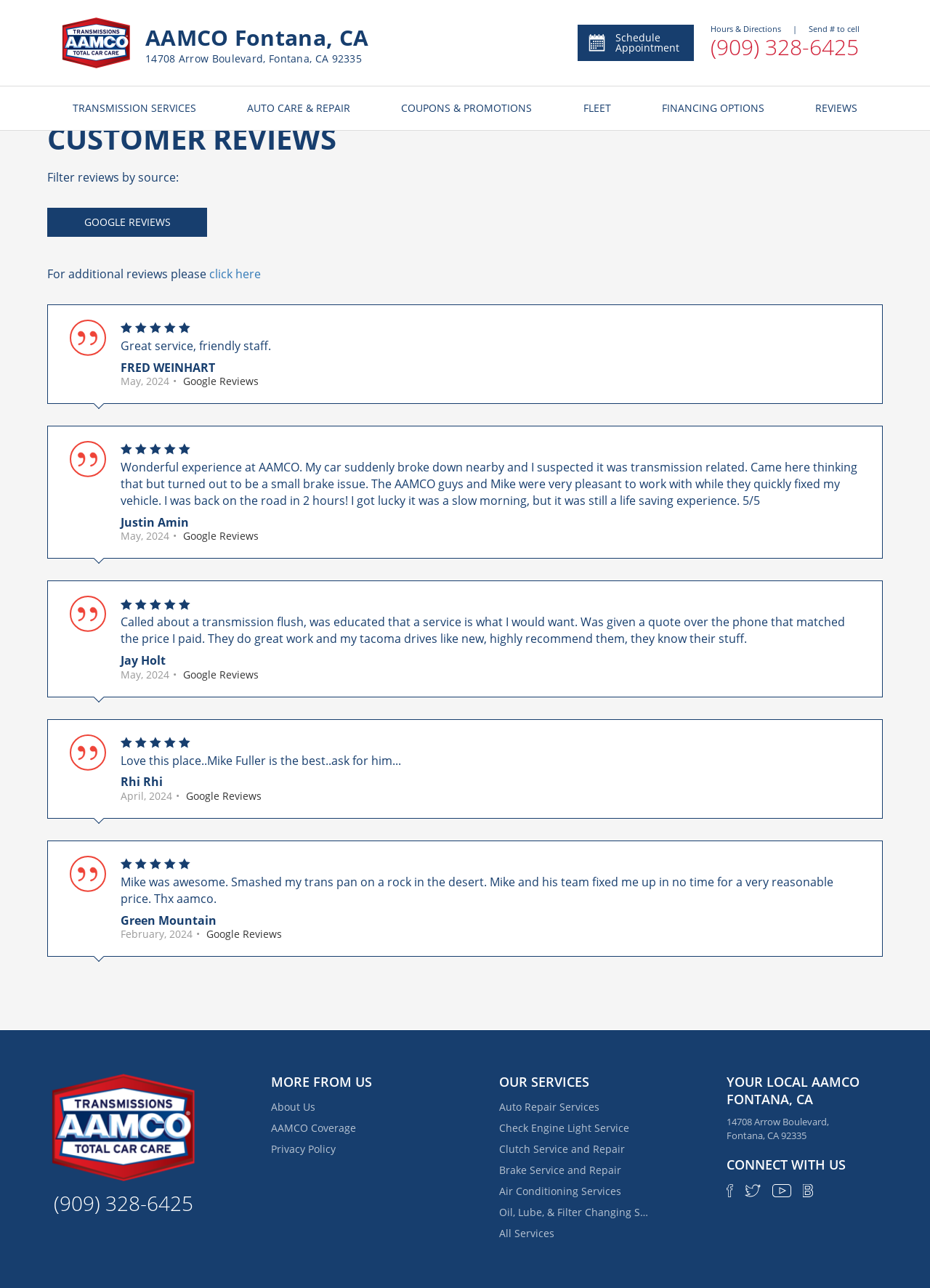What is the address of AAMCO Fontana, CA?
Provide a detailed answer to the question using information from the image.

I found the address by looking at the heading element with the text '14708 Arrow Boulevard, Fontana, CA 92335' which is located below the logo of AAMCO Fontana, CA.